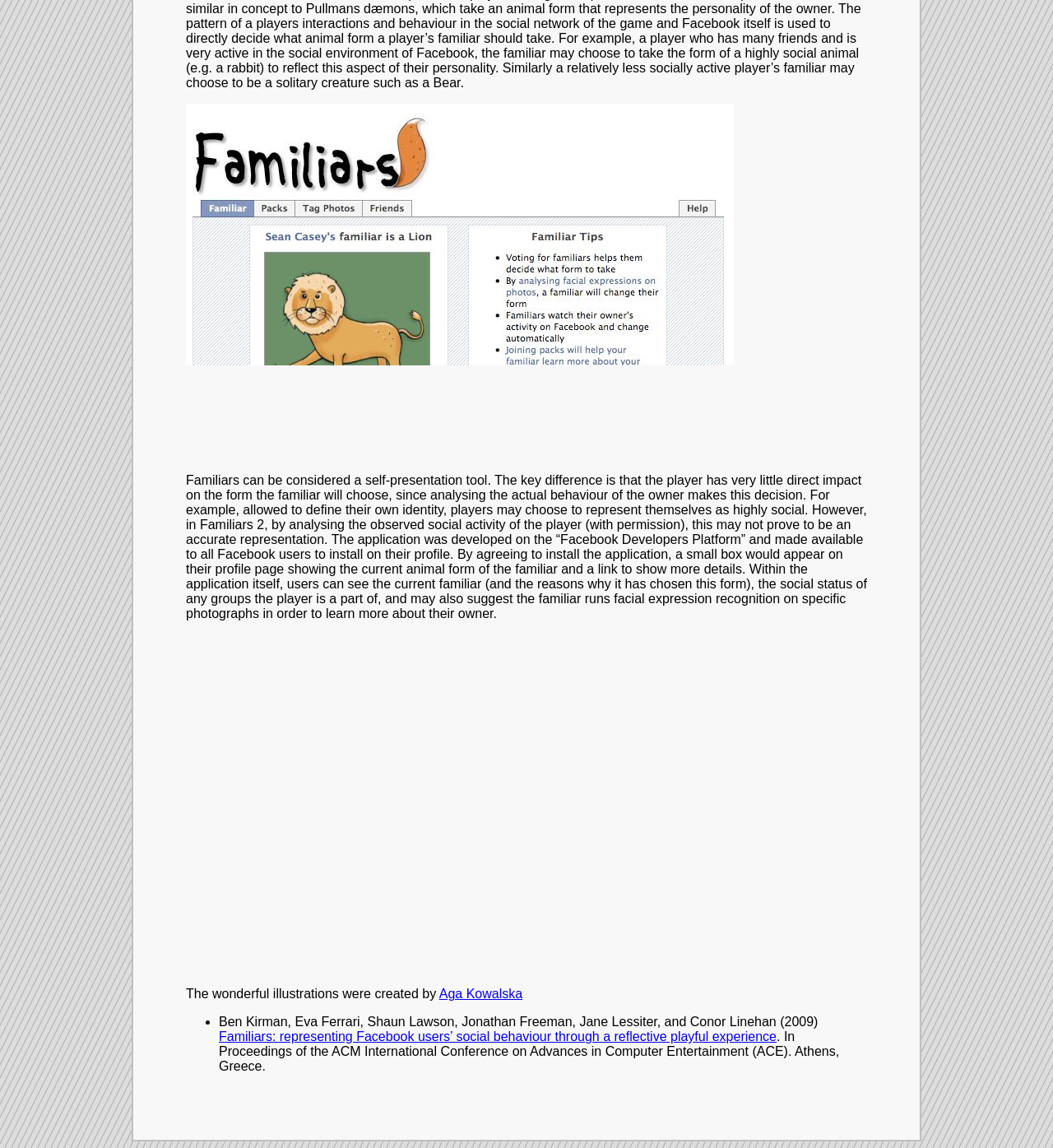Given the element description, predict the bounding box coordinates in the format (top-left x, top-left y, bottom-right x, bottom-right y). Make sure all values are between 0 and 1. Here is the element description: Aga Kowalska

[0.417, 0.86, 0.496, 0.872]